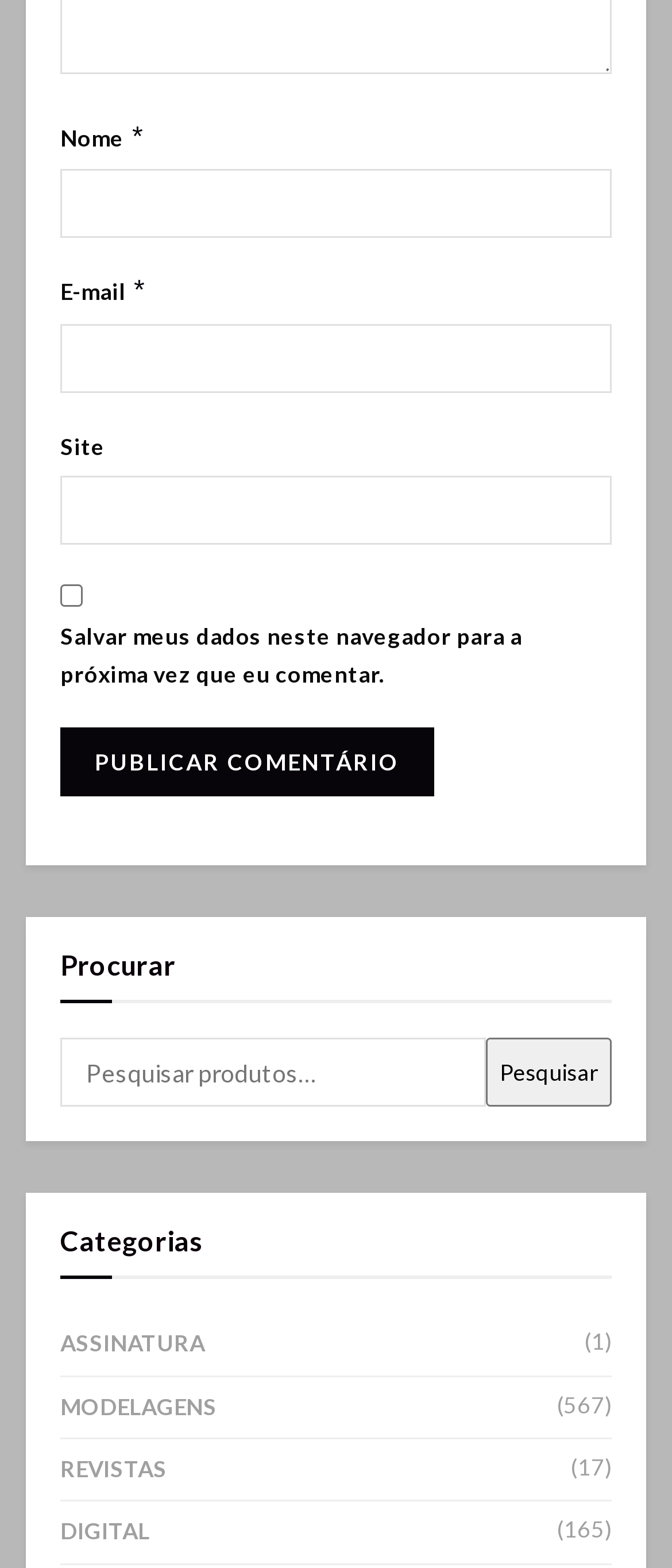Show the bounding box coordinates for the element that needs to be clicked to execute the following instruction: "Search for something". Provide the coordinates in the form of four float numbers between 0 and 1, i.e., [left, top, right, bottom].

[0.09, 0.662, 0.723, 0.706]